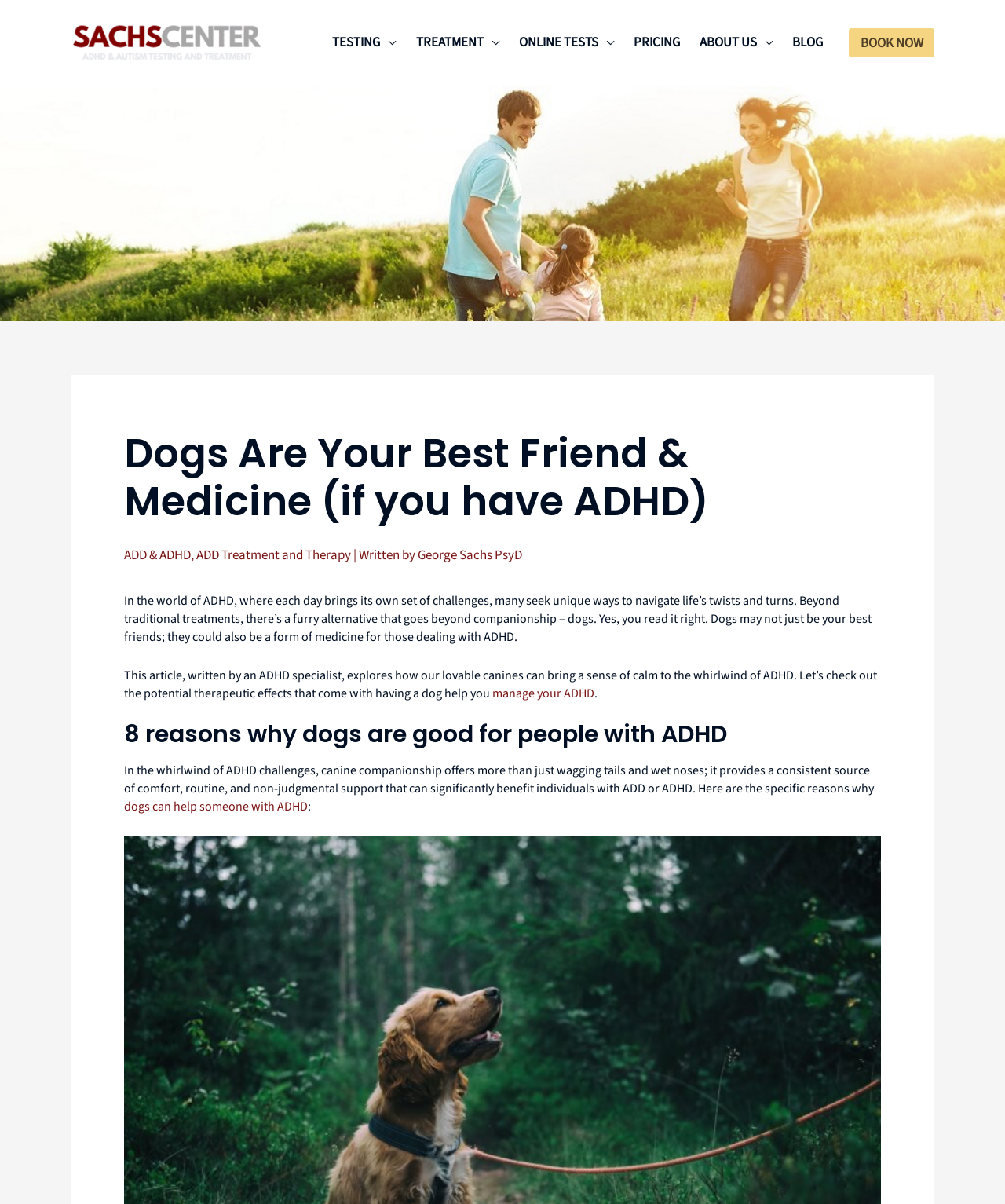How many reasons are there for why dogs are good for people with ADHD?
Using the image, provide a concise answer in one word or a short phrase.

8